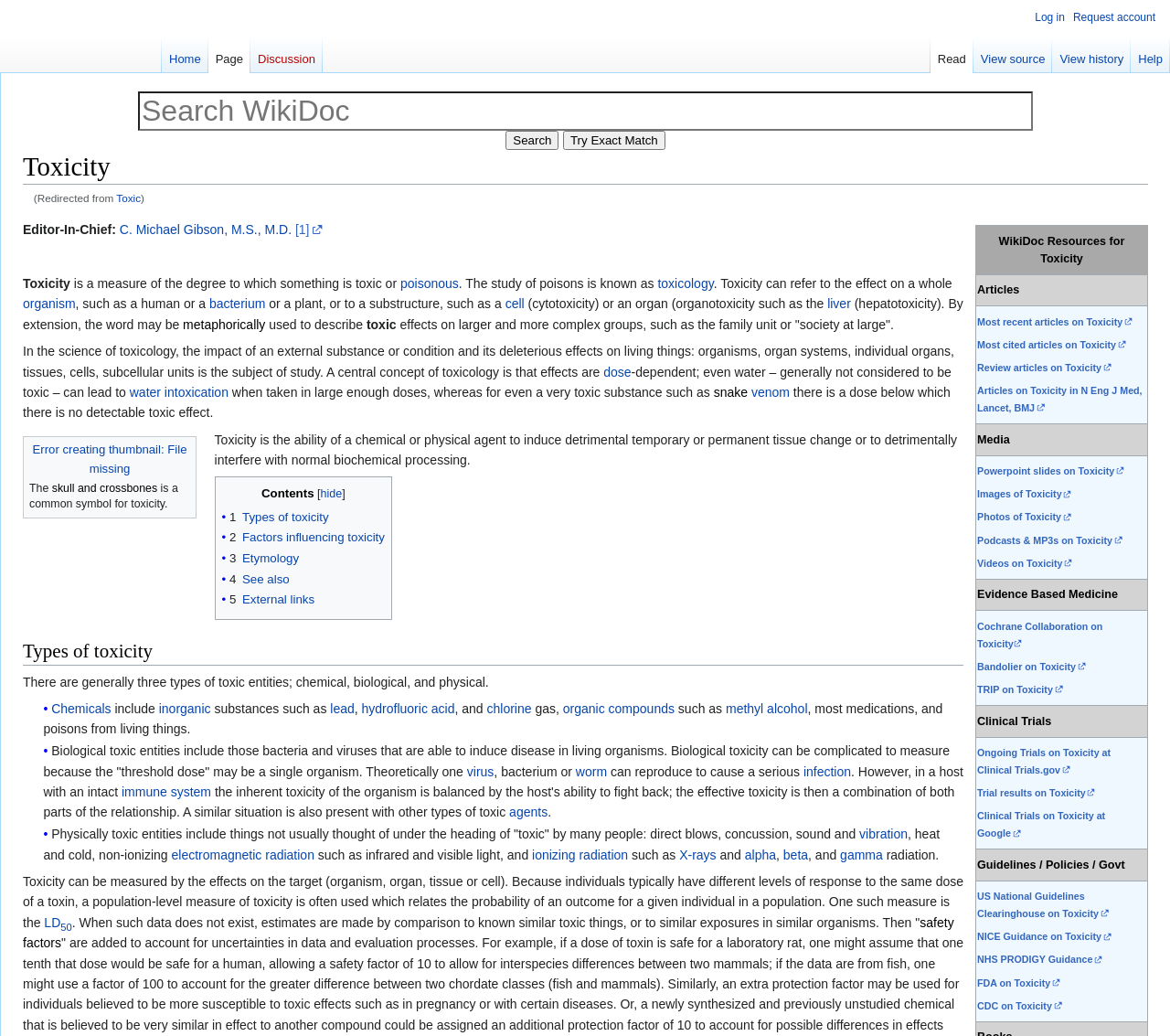Please mark the clickable region by giving the bounding box coordinates needed to complete this instruction: "read Brian News".

None